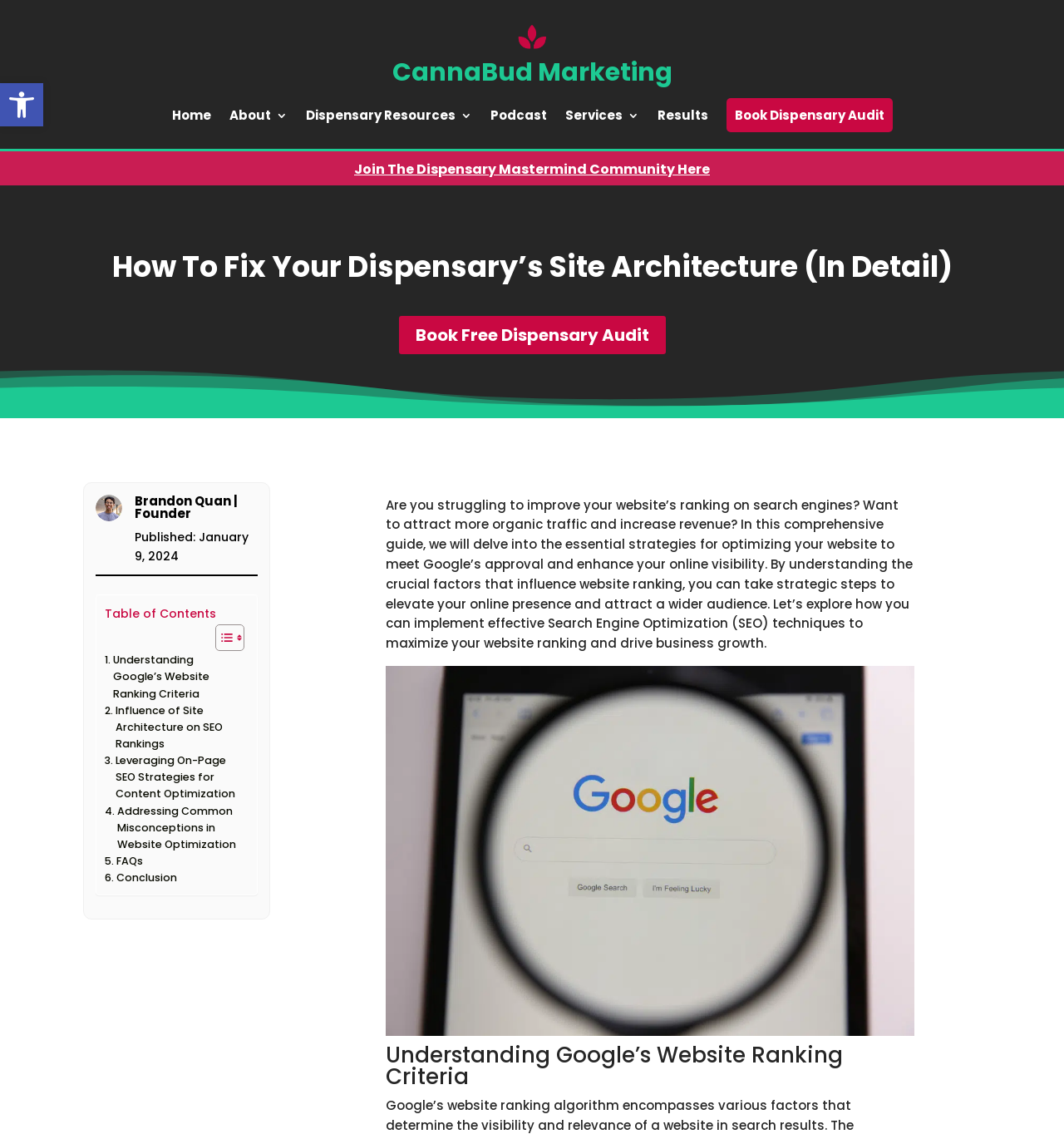Write an extensive caption that covers every aspect of the webpage.

This webpage is about site architecture and search engine optimization (SEO) for dispensaries. At the top left, there is a button to open the toolbar accessibility tools, accompanied by a small image. Next to it, on the top right, is the CannaBud Marketing logo, which is also an image. 

Below the logo, there is a navigation menu with links to different pages, including "Home", "About", "Dispensary Resources", "Podcast", "Services", "Results", and "Book Dispensary Audit". 

Further down, there is a heading that reads "How To Fix Your Dispensary’s Site Architecture (In Detail)". Below this heading, there is a link to join the Dispensary Mastermind Community and another link to book a free dispensary audit.

On the left side, there is a layout table with a heading that reads "Brandon Quan | Founder" and a static text that reads "Published: January 9, 2024". 

Below this, there is another layout table with a table of contents. The table of contents has links to different sections of the webpage, including "Understanding Google’s Website Ranking Criteria", "Influence of Site Architecture on SEO Rankings", "Leveraging On-Page SEO Strategies for Content Optimization", "Addressing Common Misconceptions in Website Optimization", "FAQs", and "Conclusion". Each of these links has a toggle button with two small images.

To the right of the table of contents, there is a long paragraph of text that explains the importance of optimizing a website to meet Google's approval and enhance online visibility. It also mentions that the webpage will delve into essential strategies for optimizing a website.

Below this paragraph, there are two headings, one empty and the other reading "Understanding Google’s Website Ranking Criteria".